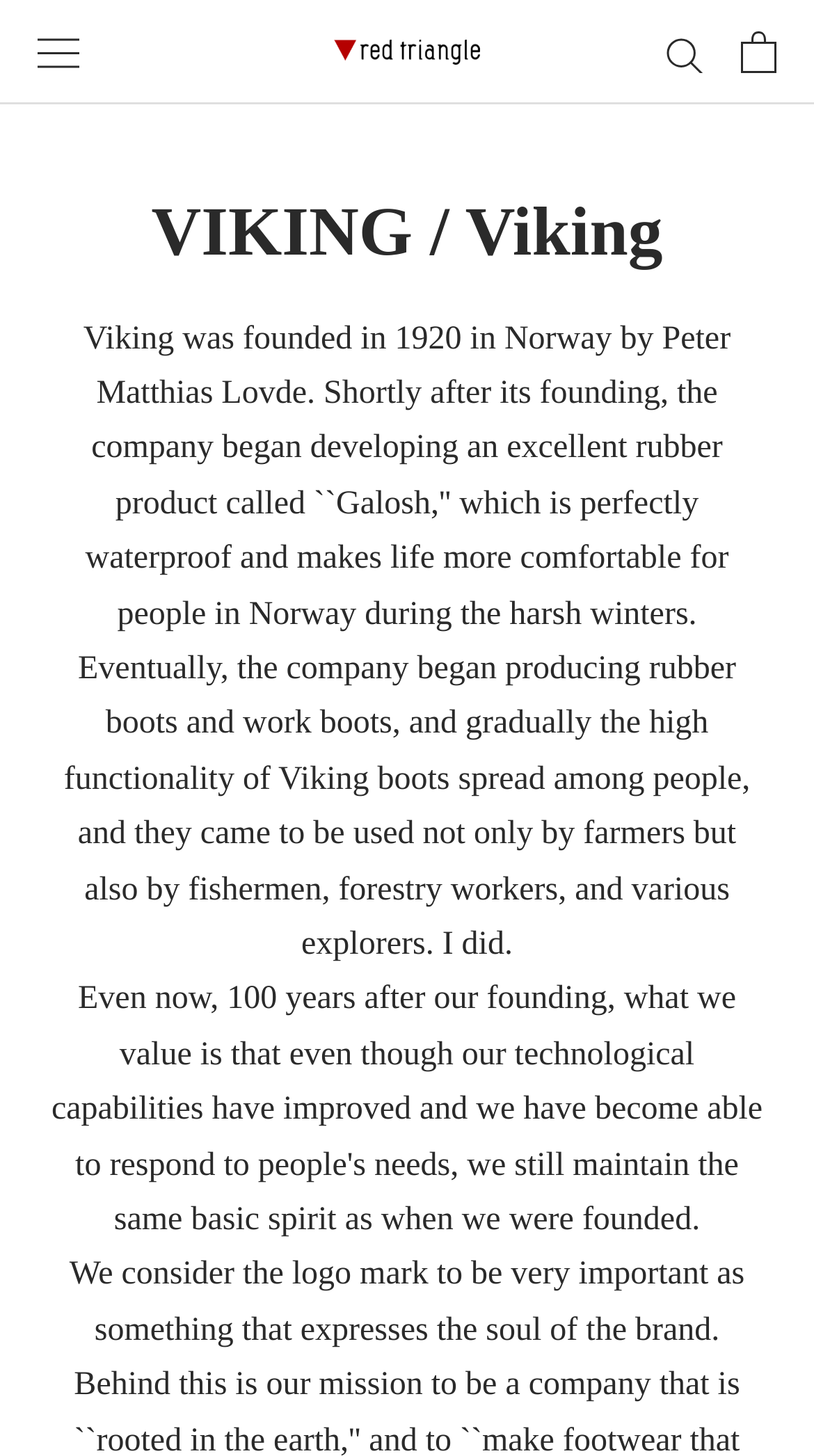What is the product mentioned?
Please provide a single word or phrase answer based on the image.

Galosh